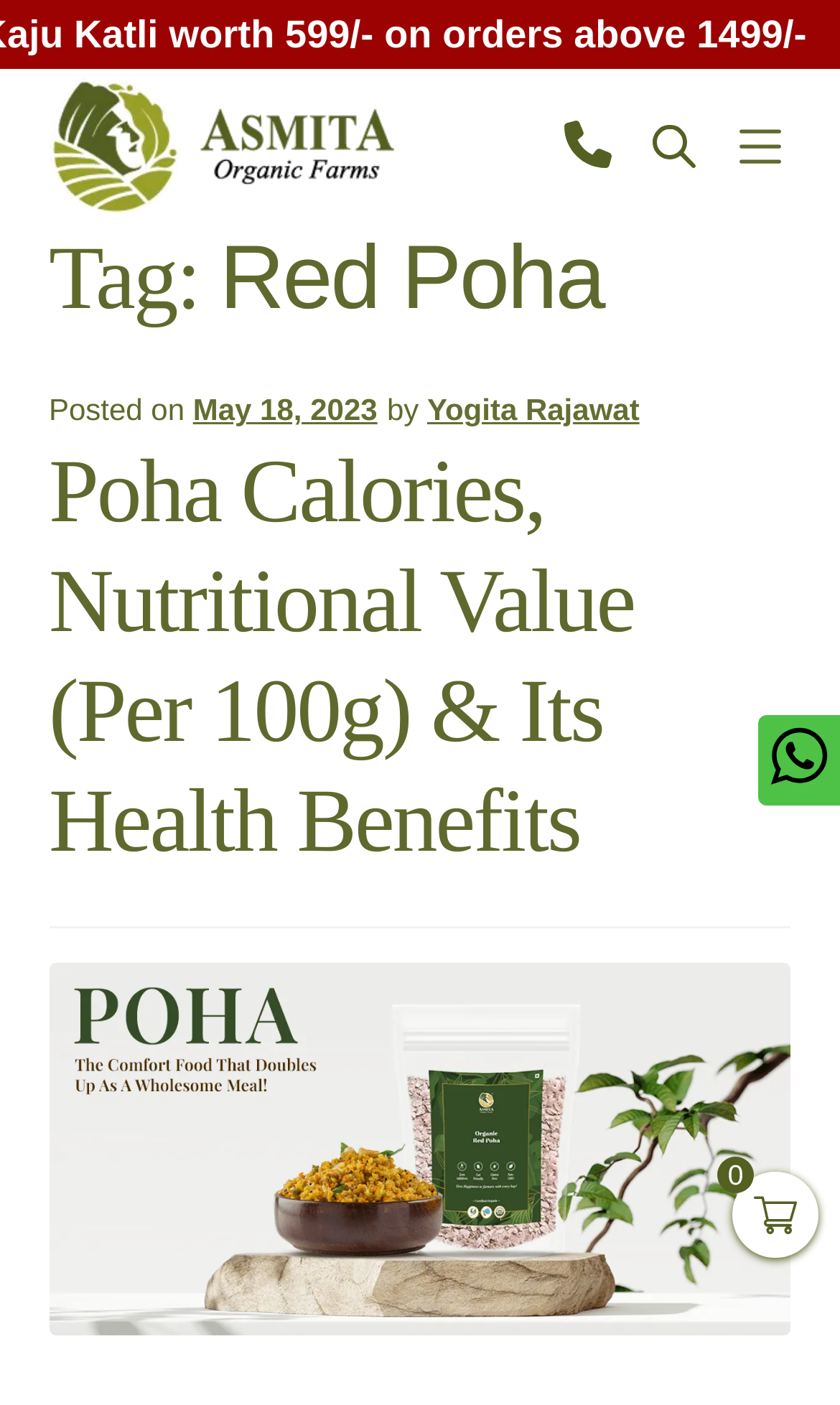Reply to the question below using a single word or brief phrase:
What is the date of the blog post?

May 18, 2023